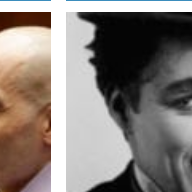Are the individuals in the image male?
Look at the image and provide a short answer using one word or a phrase.

Unknown